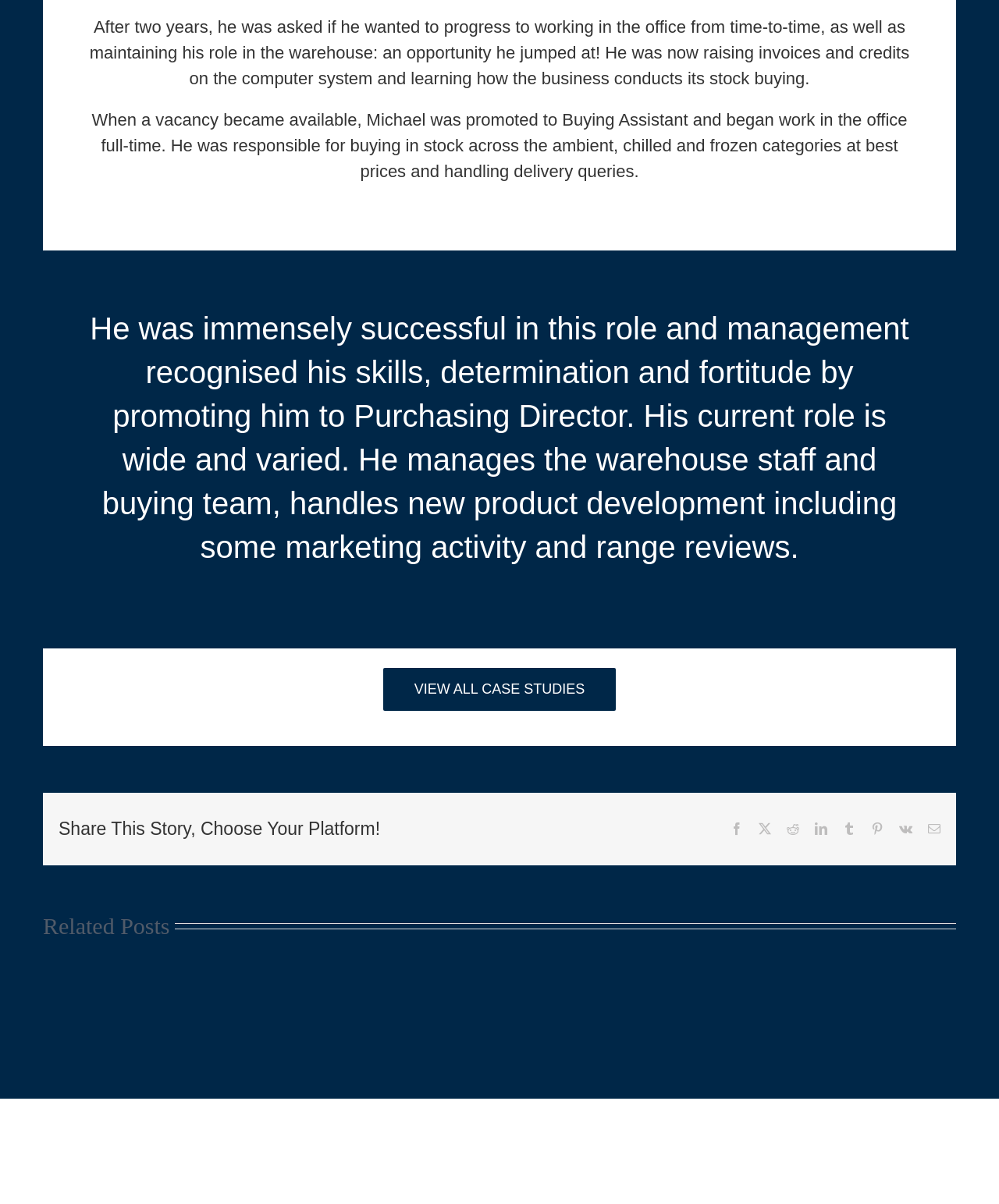Given the element description, predict the bounding box coordinates in the format (top-left x, top-left y, bottom-right x, bottom-right y). Make sure all values are between 0 and 1. Here is the element description: Emma Harkness Production Worker

[0.647, 0.818, 0.733, 0.902]